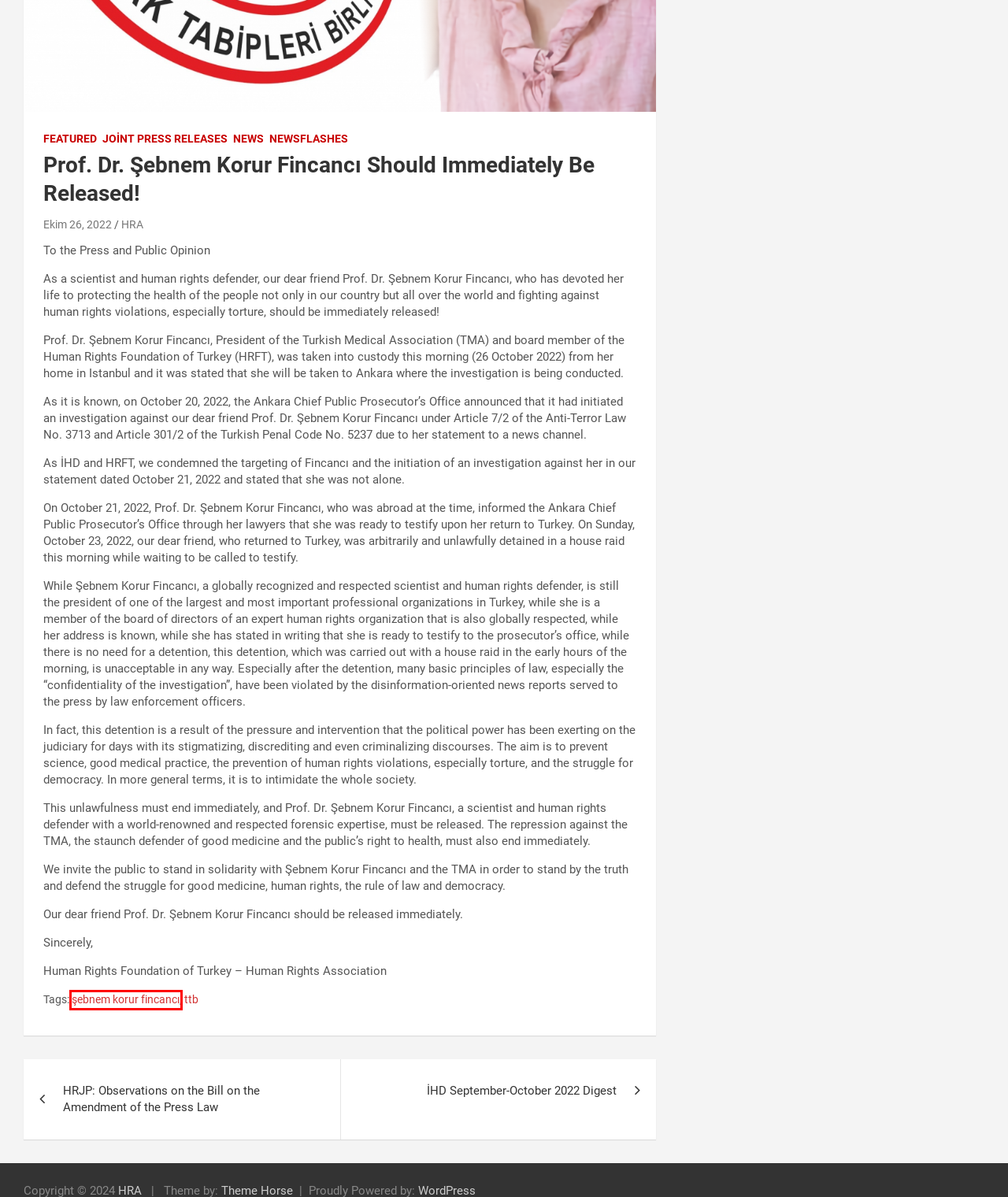A screenshot of a webpage is given with a red bounding box around a UI element. Choose the description that best matches the new webpage shown after clicking the element within the red bounding box. Here are the candidates:
A. News – HRA
B. Featured – HRA
C. şebnem korur fincancı – HRA
D. İHD September-October 2022 Digest – HRA
E. HRA – HRA
F. Newsflashes – HRA
G. HRJP: Observations on the Bill on the Amendment of the Press Law – HRA
H. HUMAN RIGHTS ASSOCIATION - Page 1 of 3

C